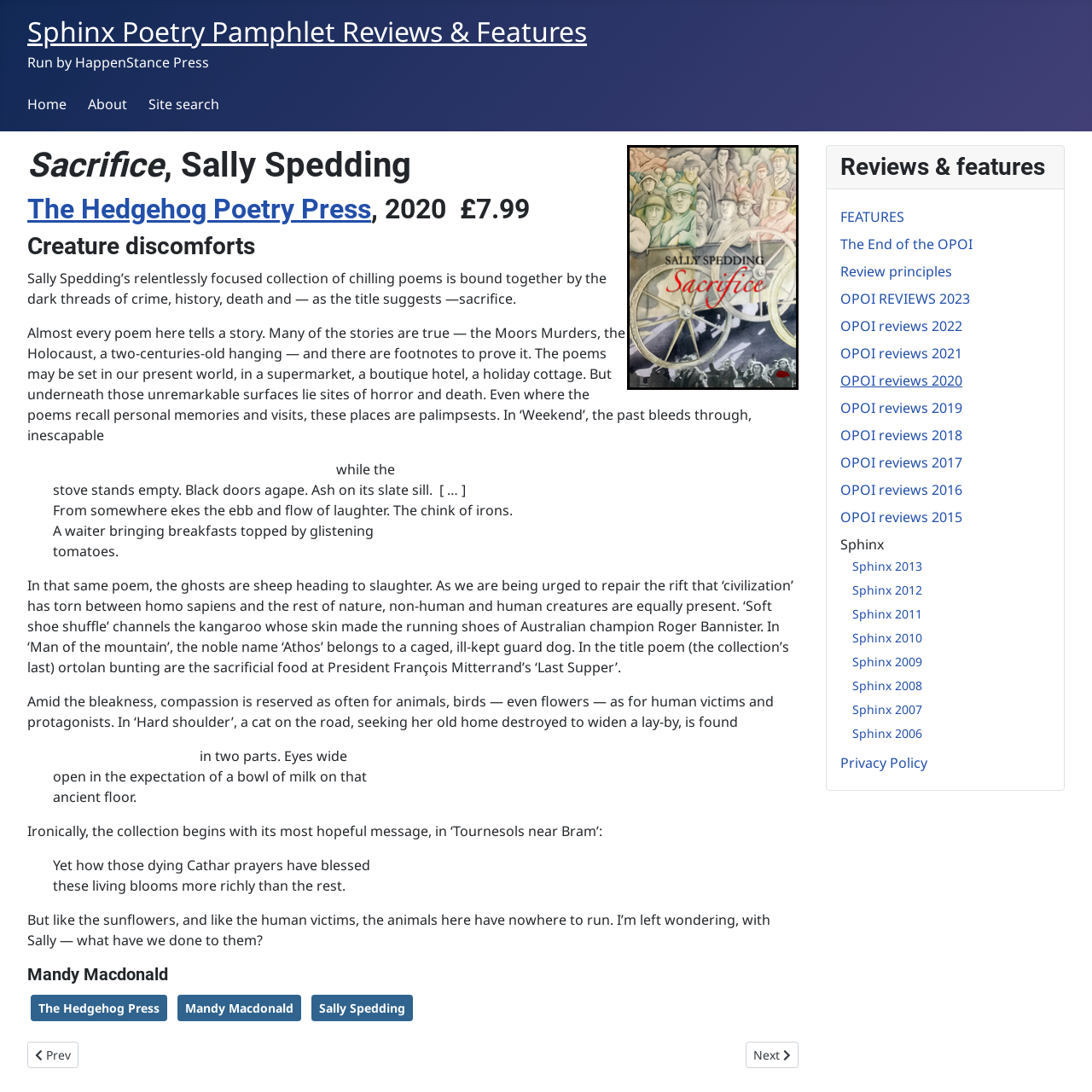Show the bounding box coordinates for the HTML element as described: "The Hedgehog Poetry Press".

[0.025, 0.177, 0.34, 0.206]